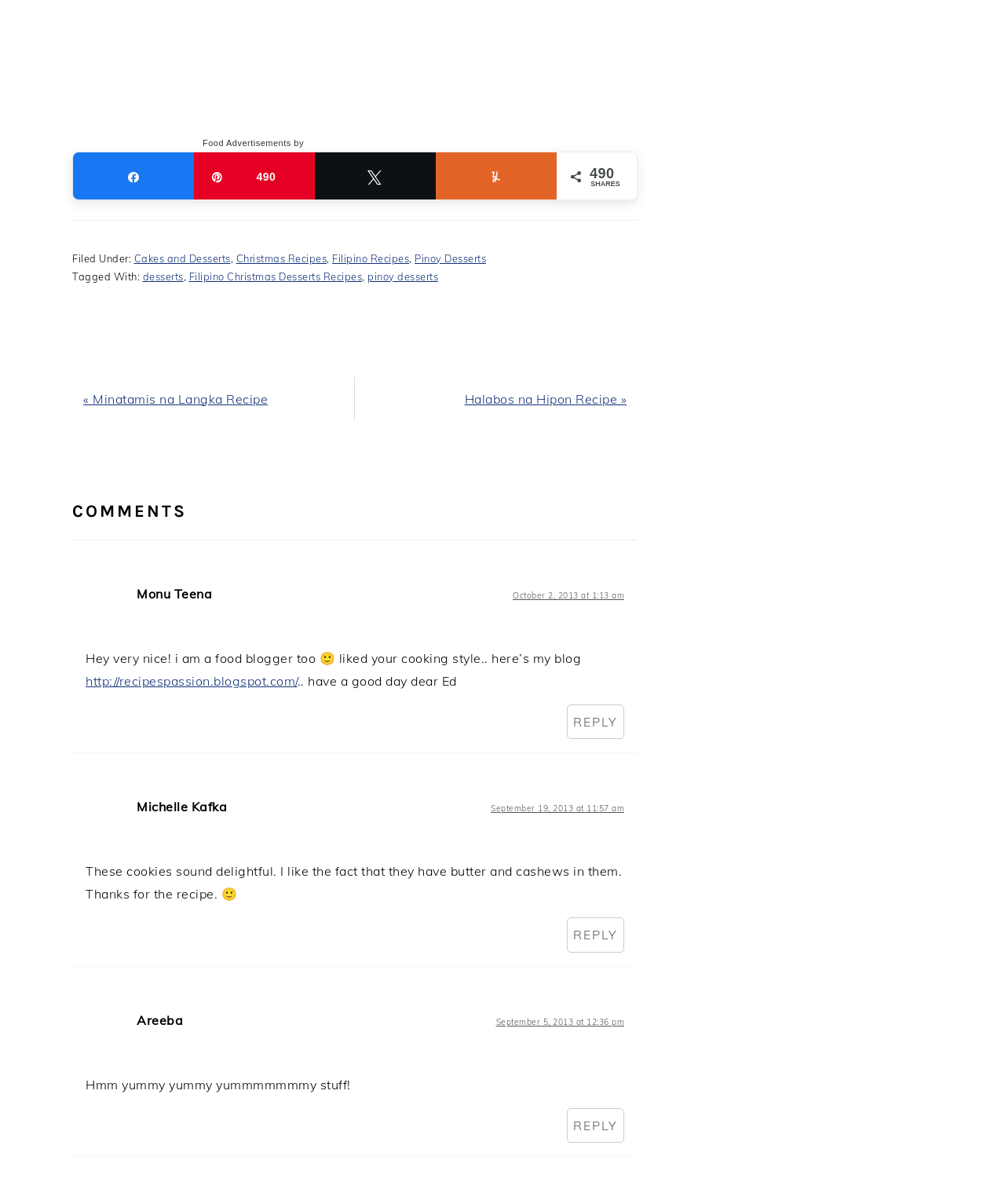How many comments are there?
Please answer the question with as much detail and depth as you can.

There are three comments located at the bottom of the webpage, which are from 'Monu Teena', 'Michelle Kafka', and 'Areeba'. Each comment has a header section with the commenter's name and a timestamp, followed by the comment text.